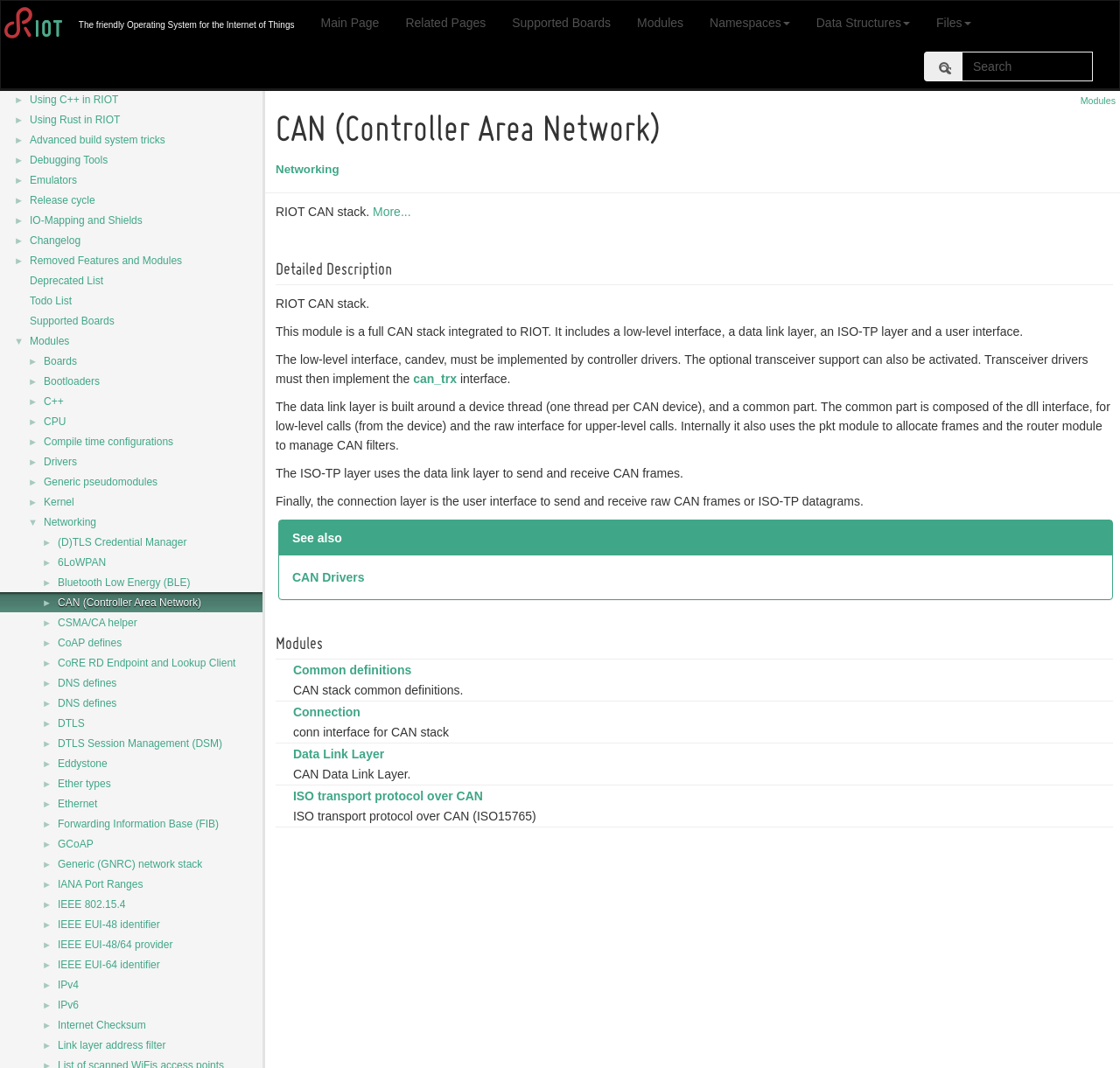Please respond in a single word or phrase: 
What is the topic of the link with the arrow symbol ►?

Various topics